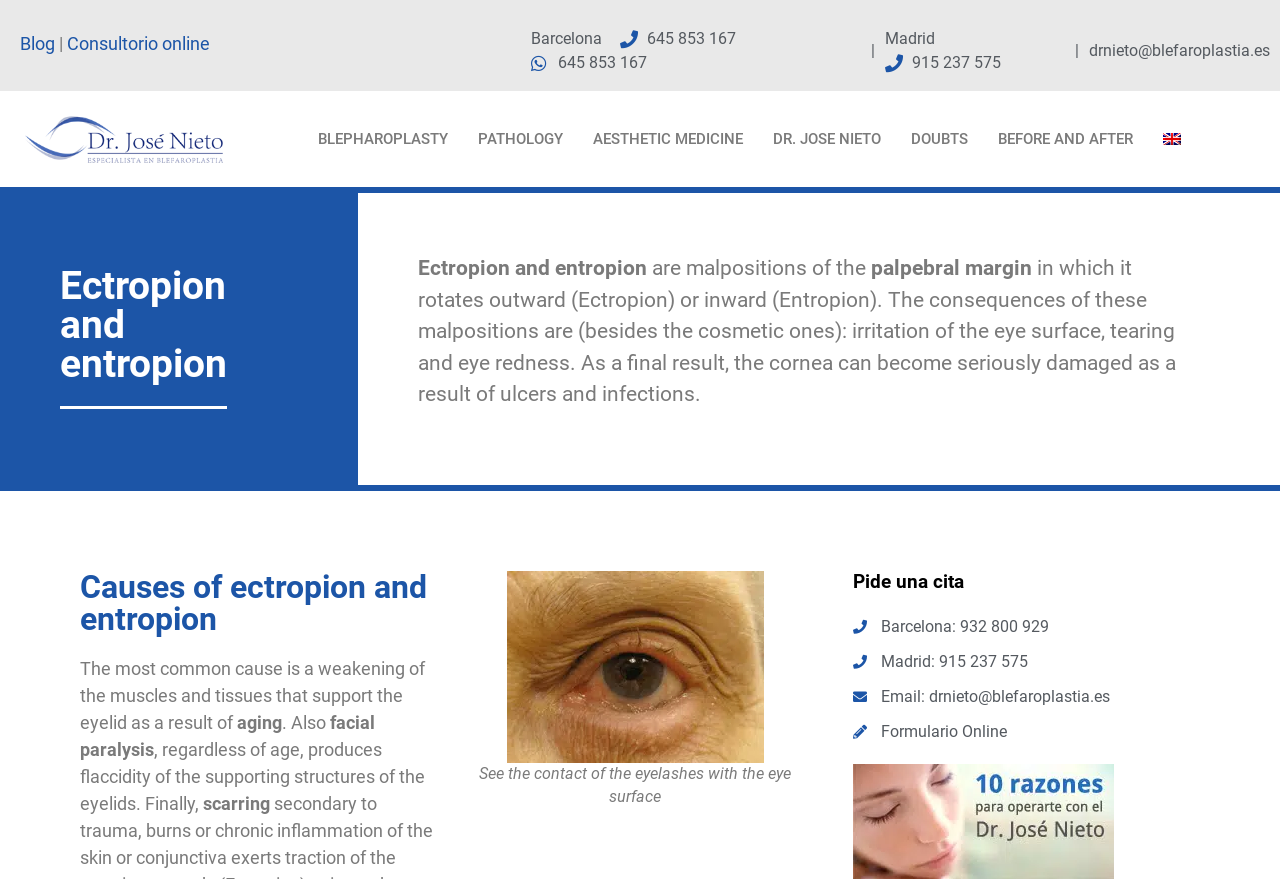Determine the bounding box coordinates of the UI element described by: "Doubts".

[0.7, 0.124, 0.768, 0.193]